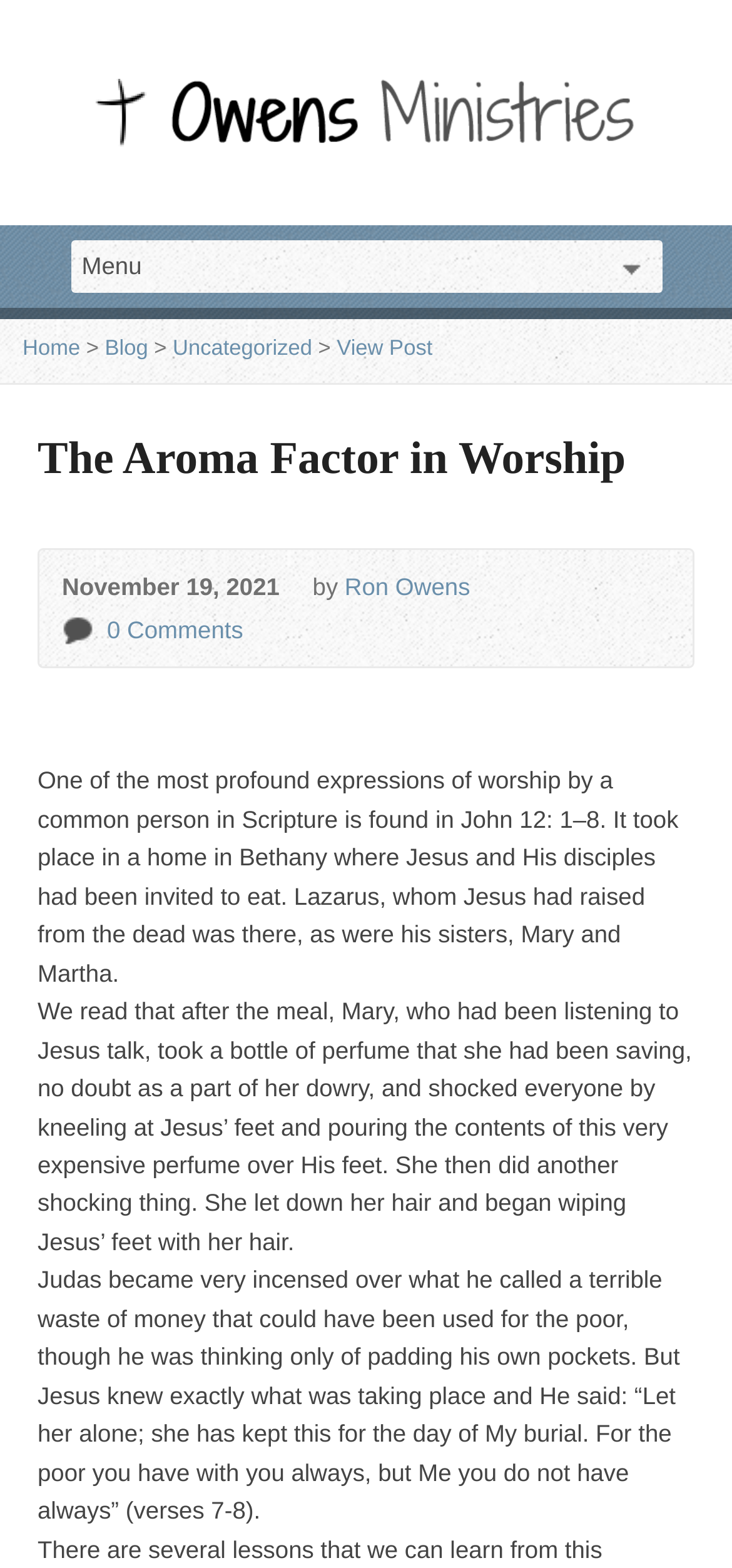What was Judas concerned about in the Bible story?
Refer to the screenshot and respond with a concise word or phrase.

waste of money